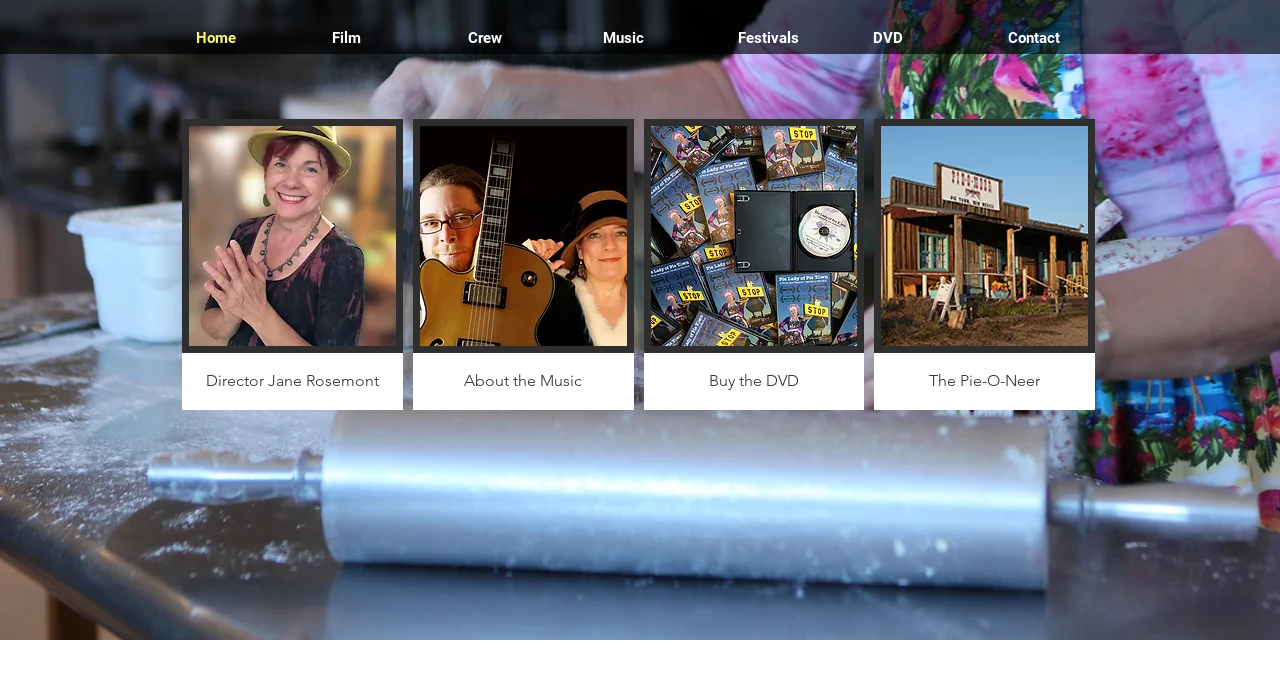Using the given element description, provide the bounding box coordinates (top-left x, top-left y, bottom-right x, bottom-right y) for the corresponding UI element in the screenshot: Music

[0.459, 0.003, 0.565, 0.106]